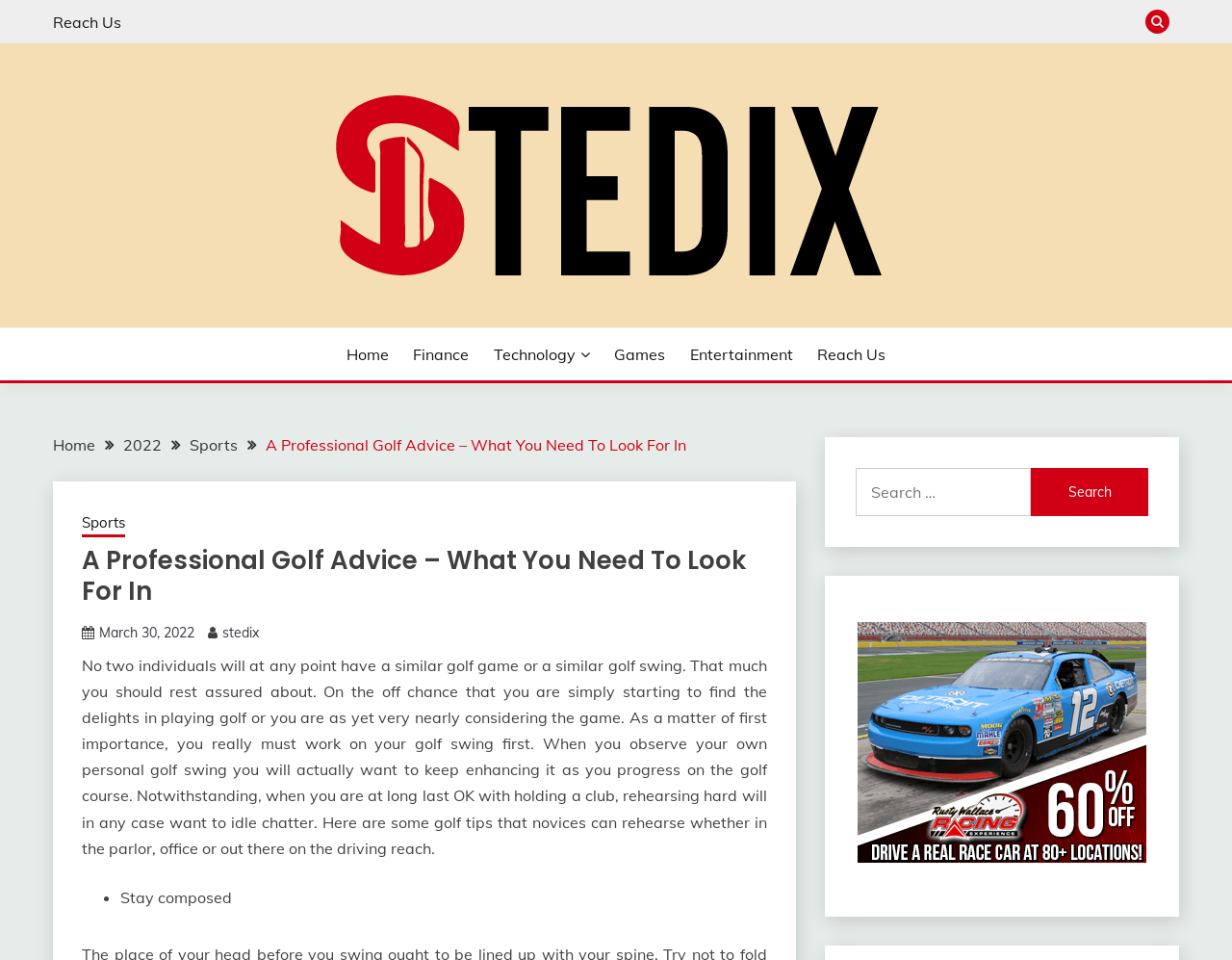Extract the primary header of the webpage and generate its text.

A Professional Golf Advice – What You Need To Look For In